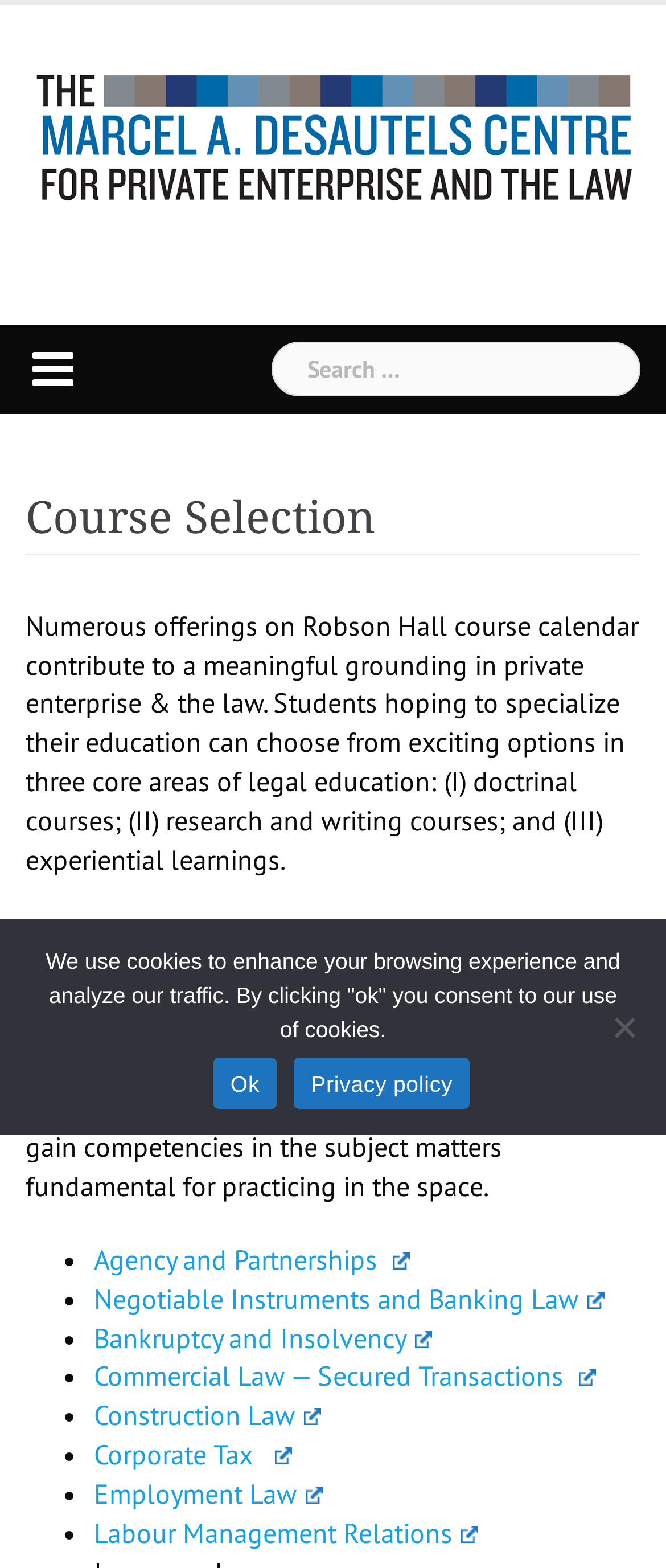Determine the bounding box coordinates for the UI element described. Format the coordinates as (top-left x, top-left y, bottom-right x, bottom-right y) and ensure all values are between 0 and 1. Element description: Matthew Stucke Investors

None